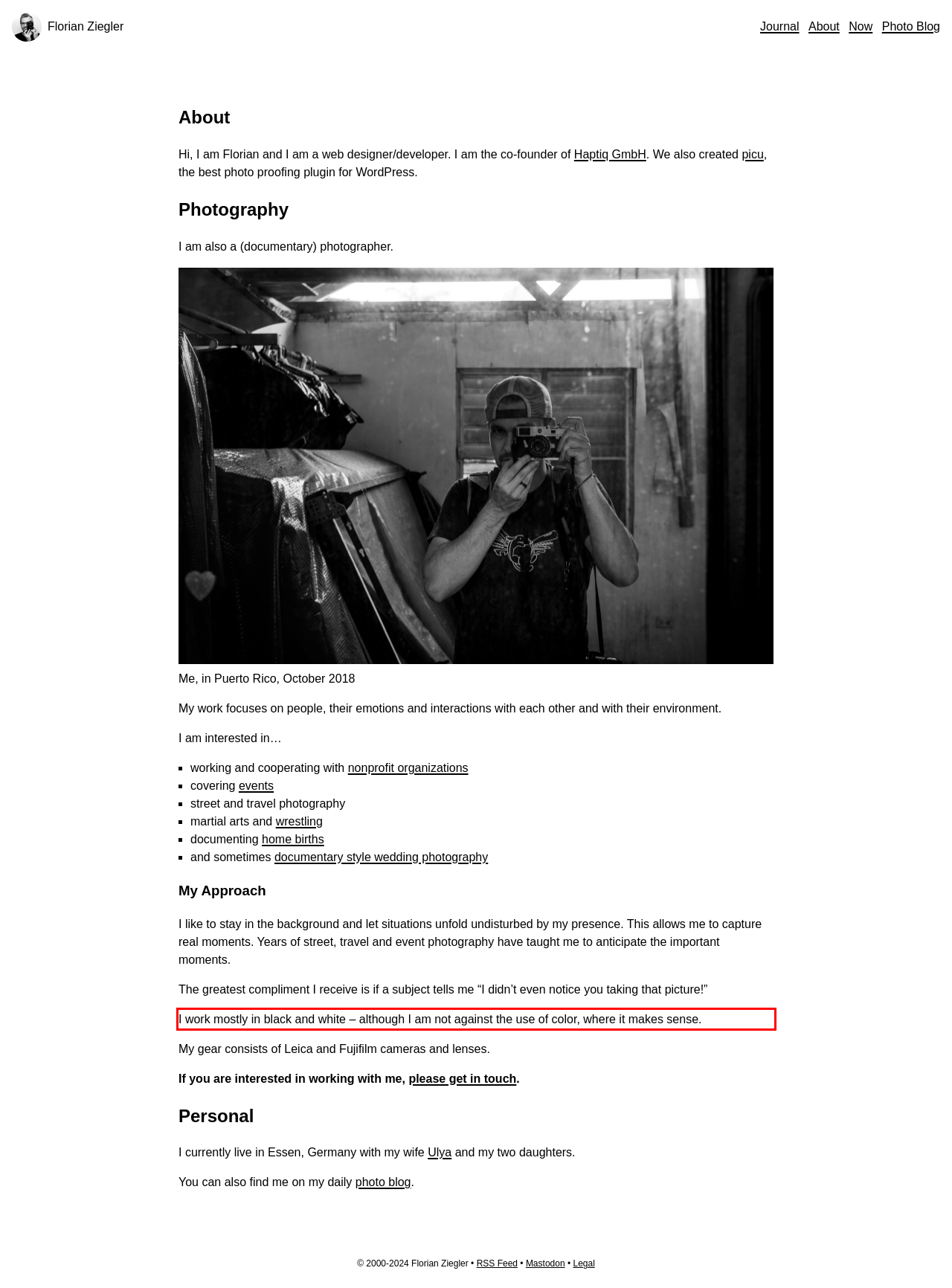Look at the provided screenshot of the webpage and perform OCR on the text within the red bounding box.

I work mostly in black and white – although I am not against the use of color, where it makes sense.